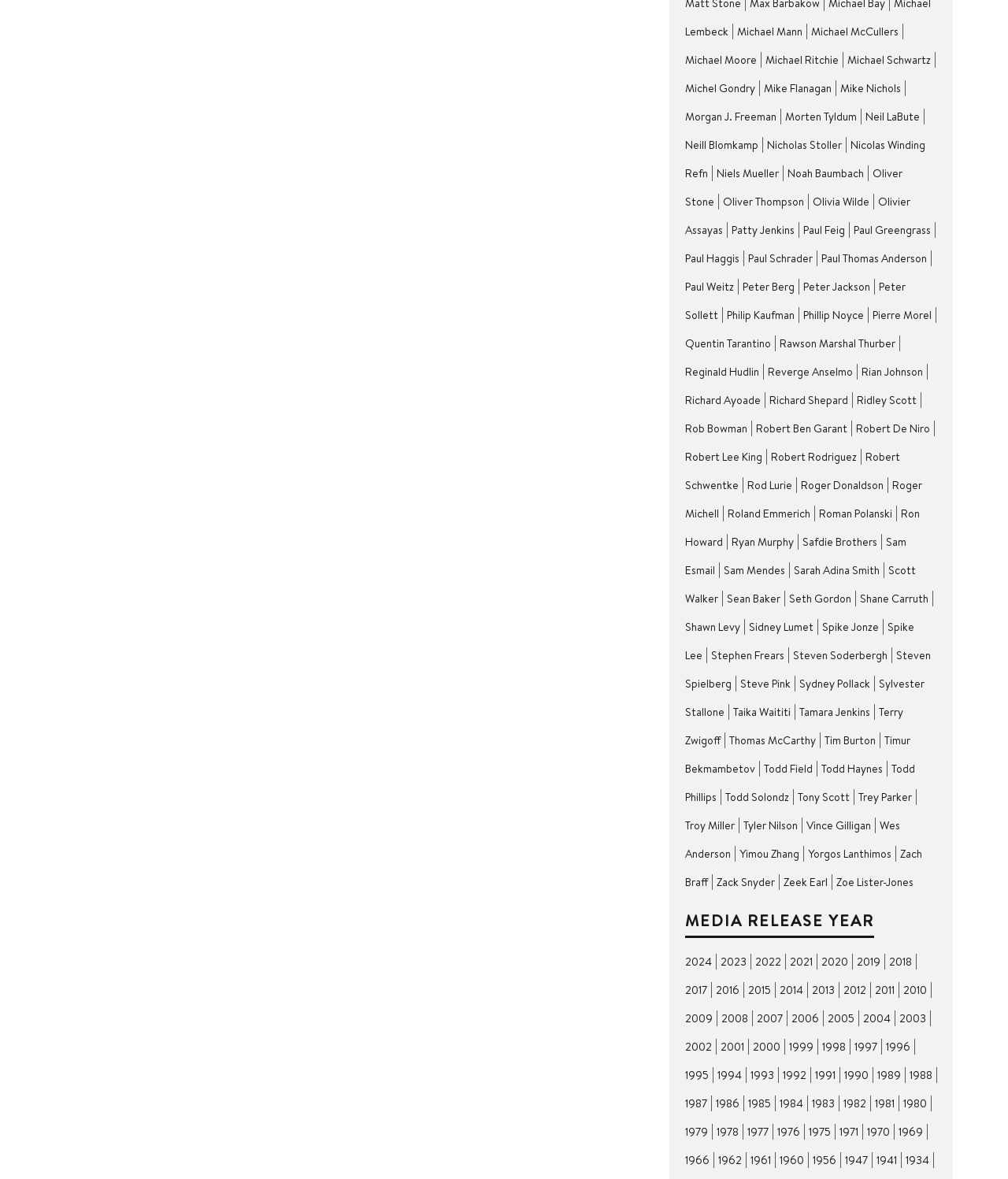Please answer the following question using a single word or phrase: 
Is there a director named 'Oliver Stone' on this webpage?

Yes